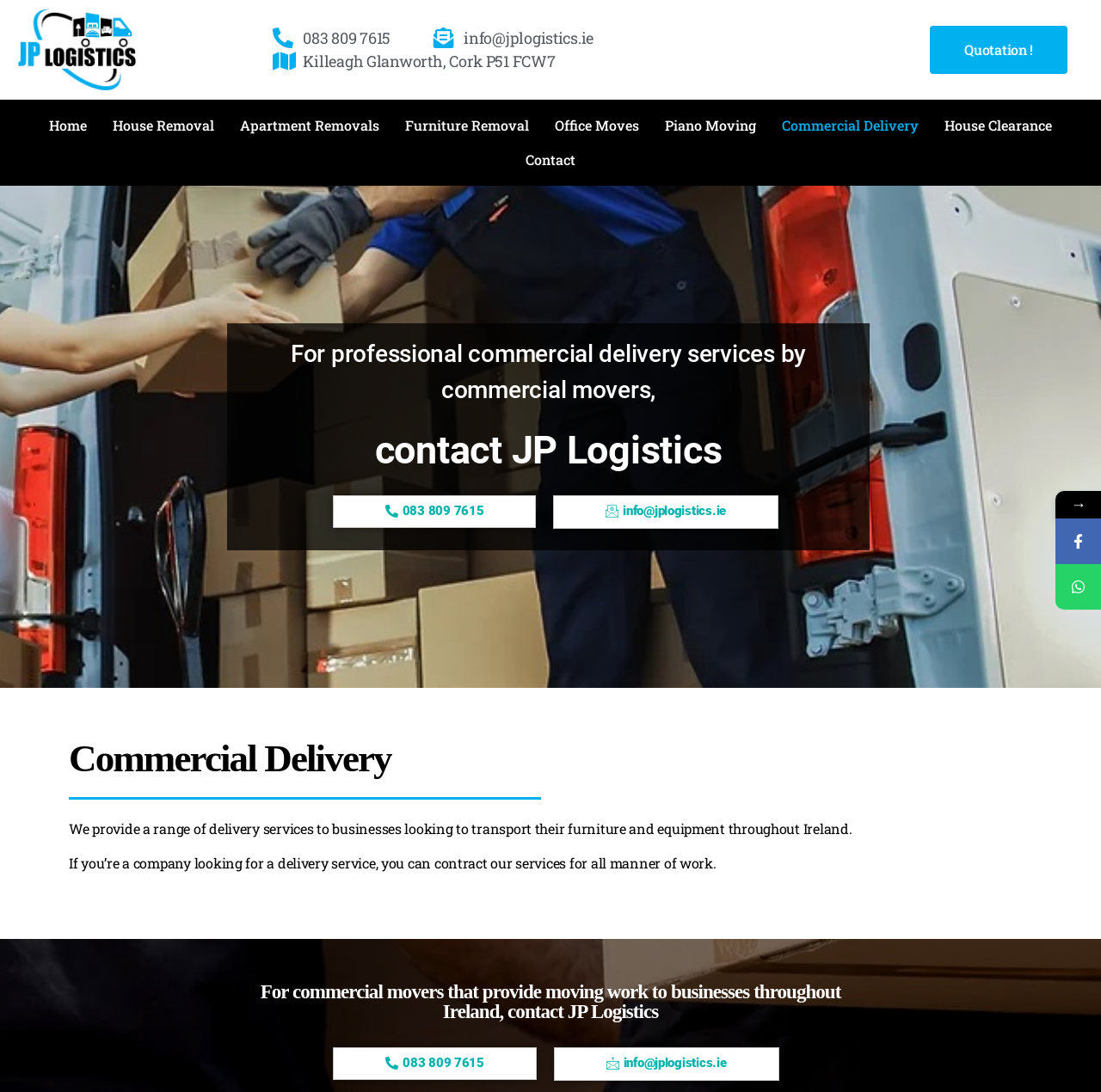Using the element description House Removal, predict the bounding box coordinates for the UI element. Provide the coordinates in (top-left x, top-left y, bottom-right x, bottom-right y) format with values ranging from 0 to 1.

[0.091, 0.1, 0.206, 0.131]